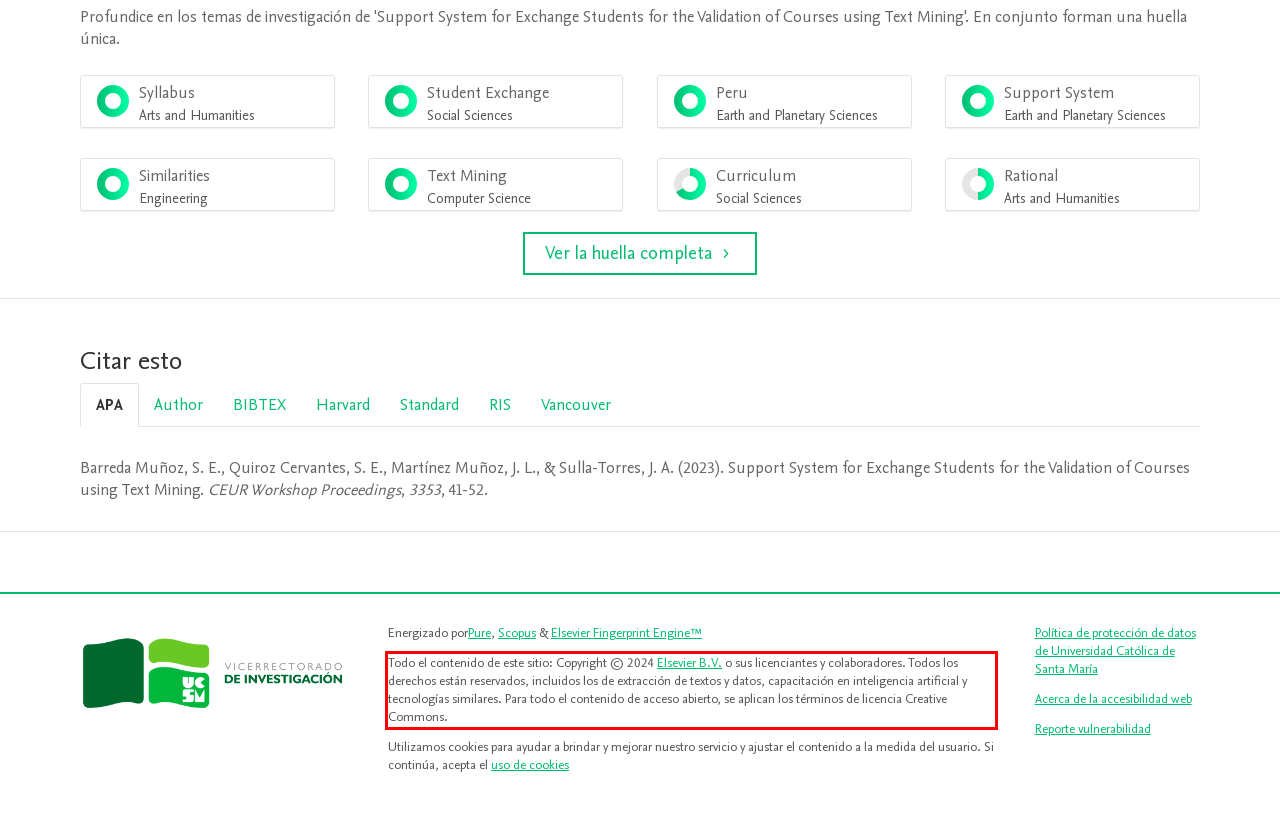Look at the screenshot of the webpage, locate the red rectangle bounding box, and generate the text content that it contains.

Todo el contenido de este sitio: Copyright © 2024 Elsevier B.V. o sus licenciantes y colaboradores. Todos los derechos están reservados, incluidos los de extracción de textos y datos, capacitación en inteligencia artificial y tecnologías similares. Para todo el contenido de acceso abierto, se aplican los términos de licencia Creative Commons.